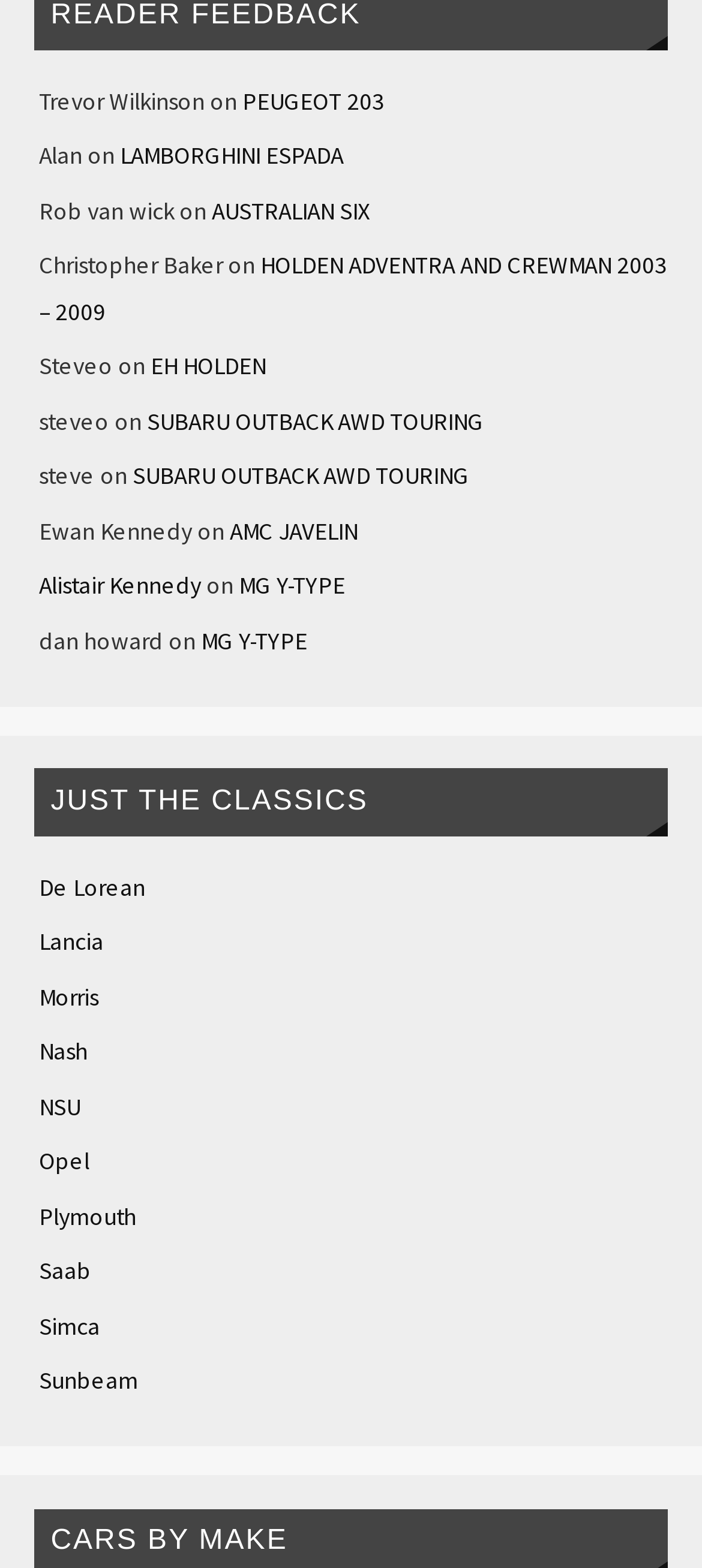What is the name of the person associated with PEUGEOT 203?
Look at the image and provide a short answer using one word or a phrase.

Trevor Wilkinson